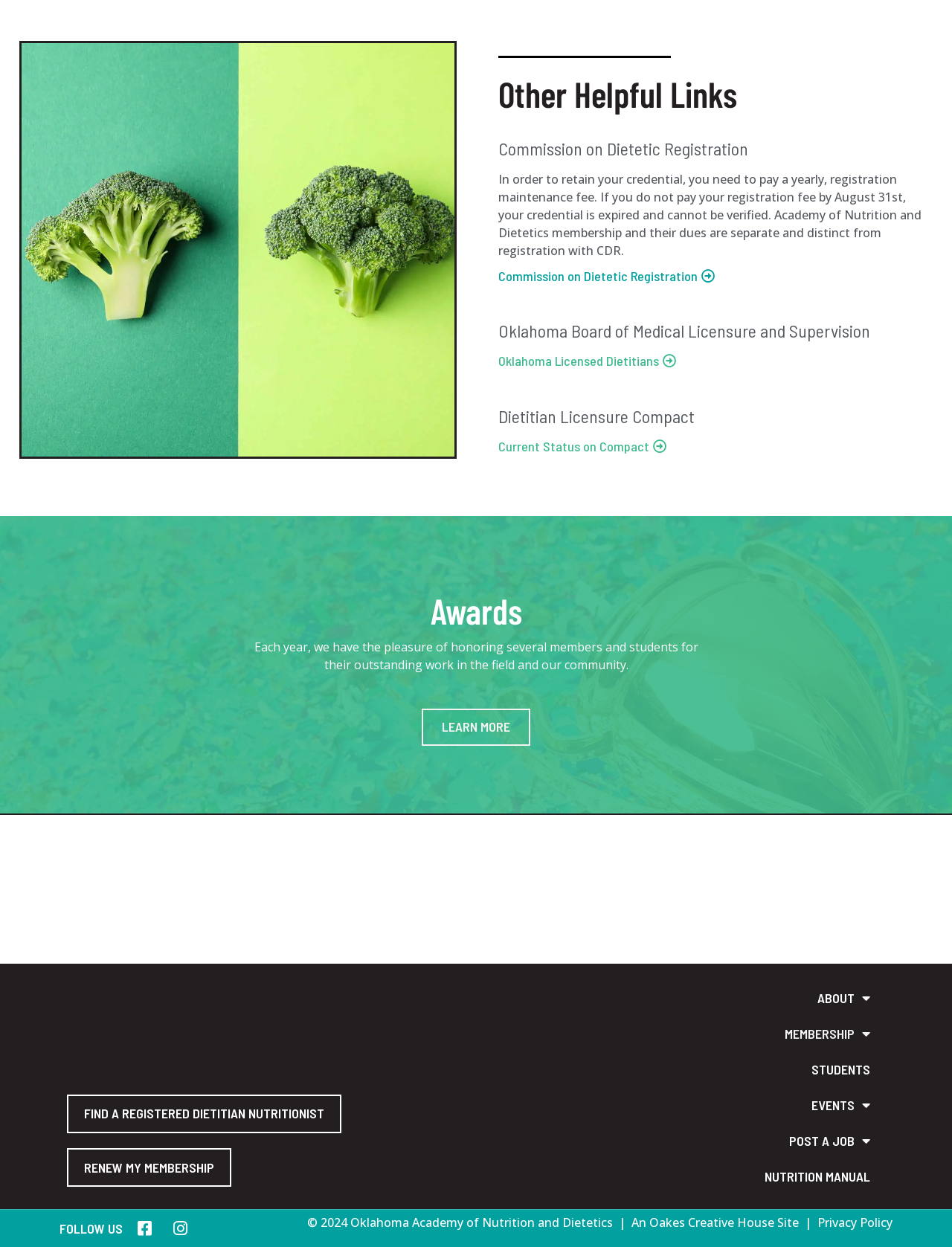Please specify the bounding box coordinates of the clickable region necessary for completing the following instruction: "View Live at the Cedars". The coordinates must consist of four float numbers between 0 and 1, i.e., [left, top, right, bottom].

None